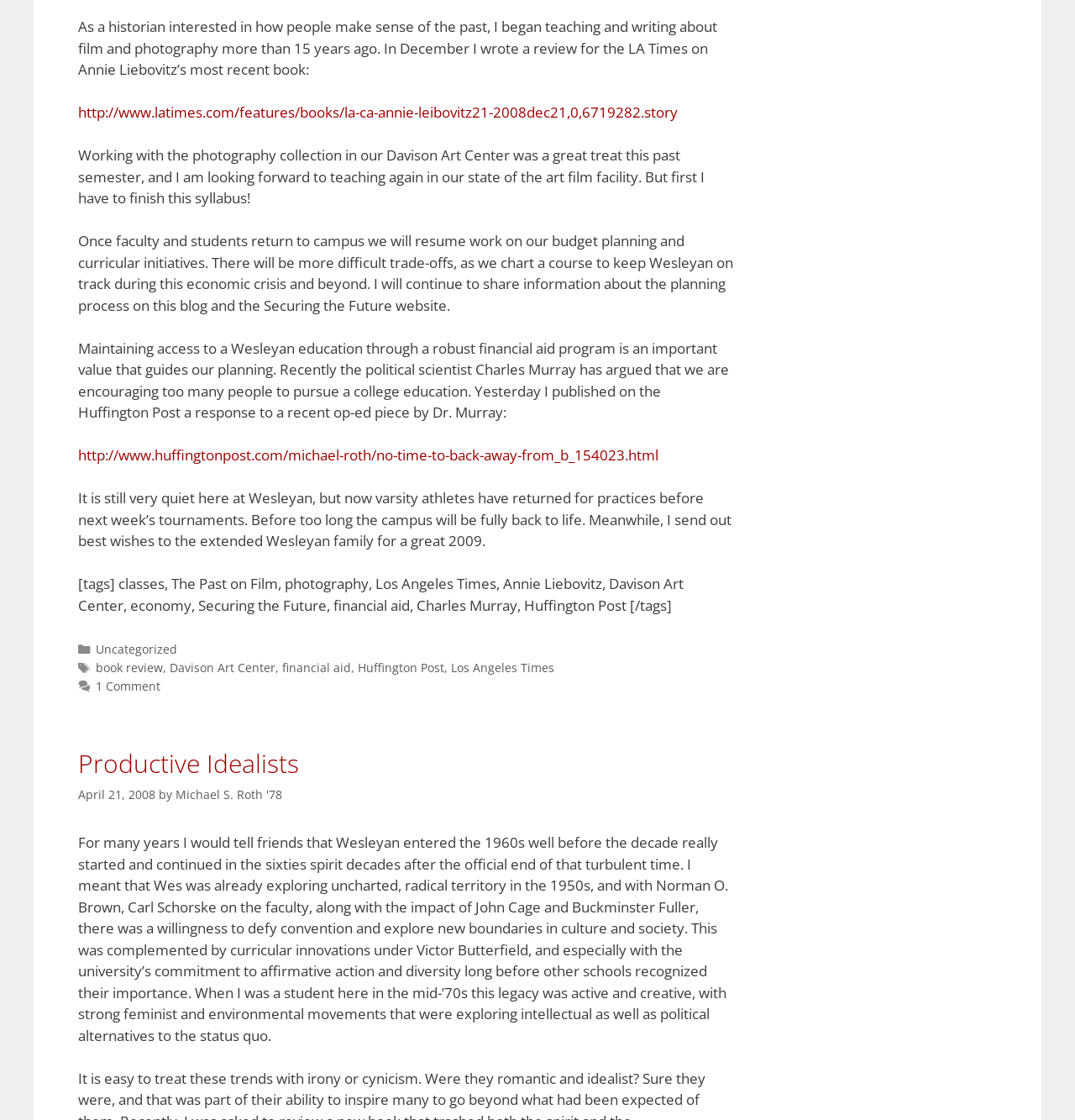Identify the bounding box coordinates for the UI element described as follows: Davison Art Center. Use the format (top-left x, top-left y, bottom-right x, bottom-right y) and ensure all values are floating point numbers between 0 and 1.

[0.158, 0.59, 0.257, 0.604]